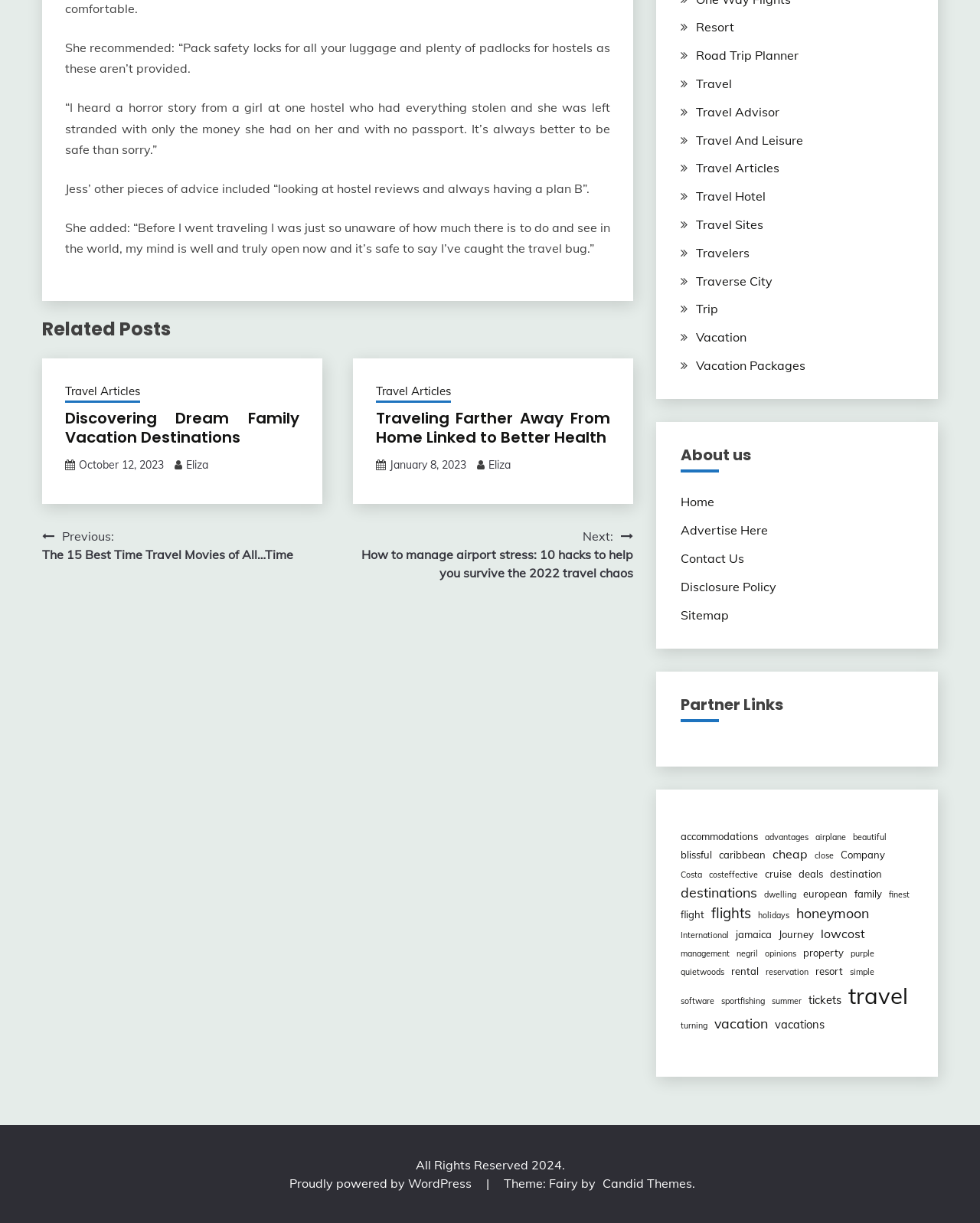Respond to the question below with a single word or phrase: What type of vacation is mentioned in the article?

Family vacation